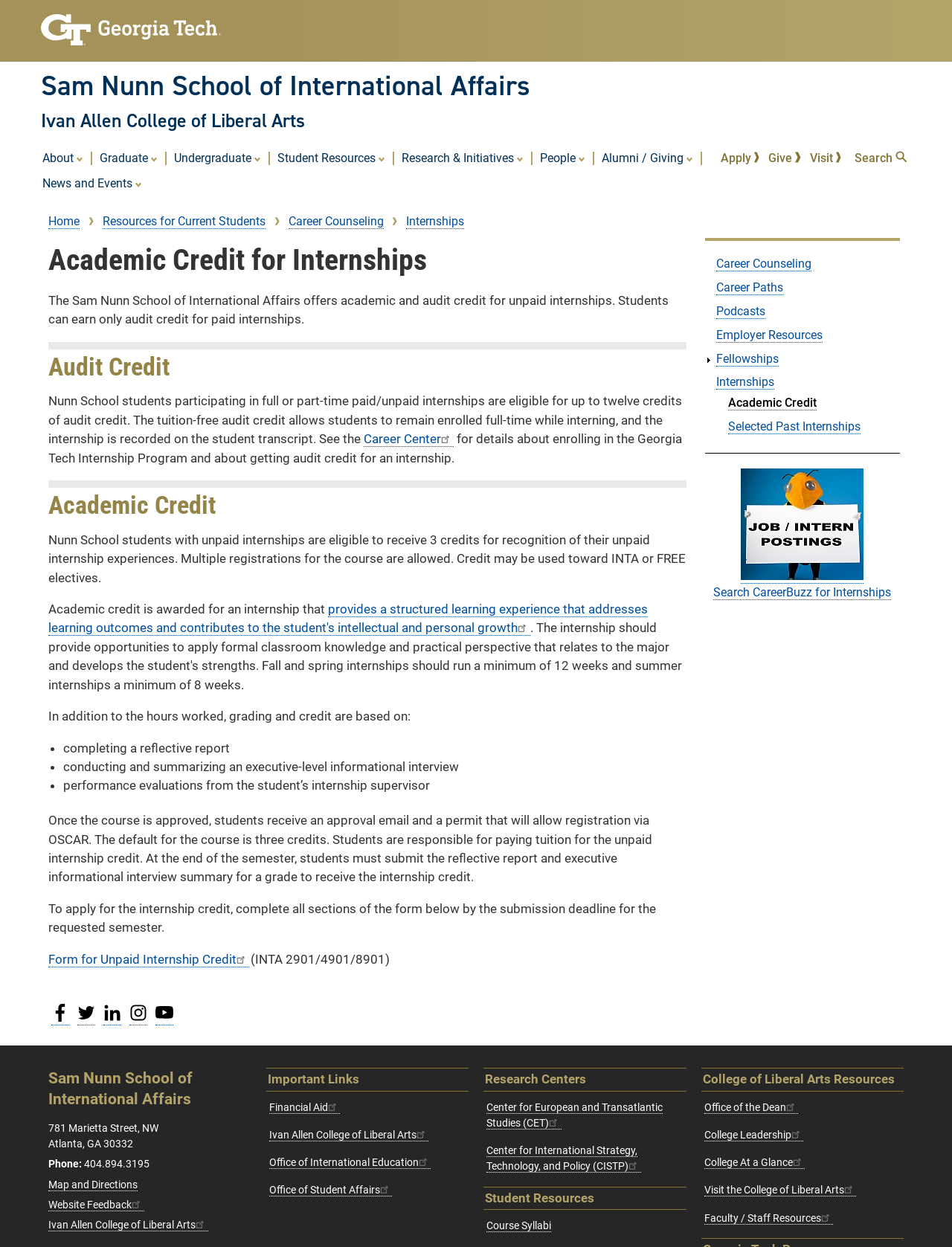Locate the bounding box coordinates of the clickable area to execute the instruction: "Search for internships on CareerBuzz". Provide the coordinates as four float numbers between 0 and 1, represented as [left, top, right, bottom].

[0.749, 0.457, 0.936, 0.481]